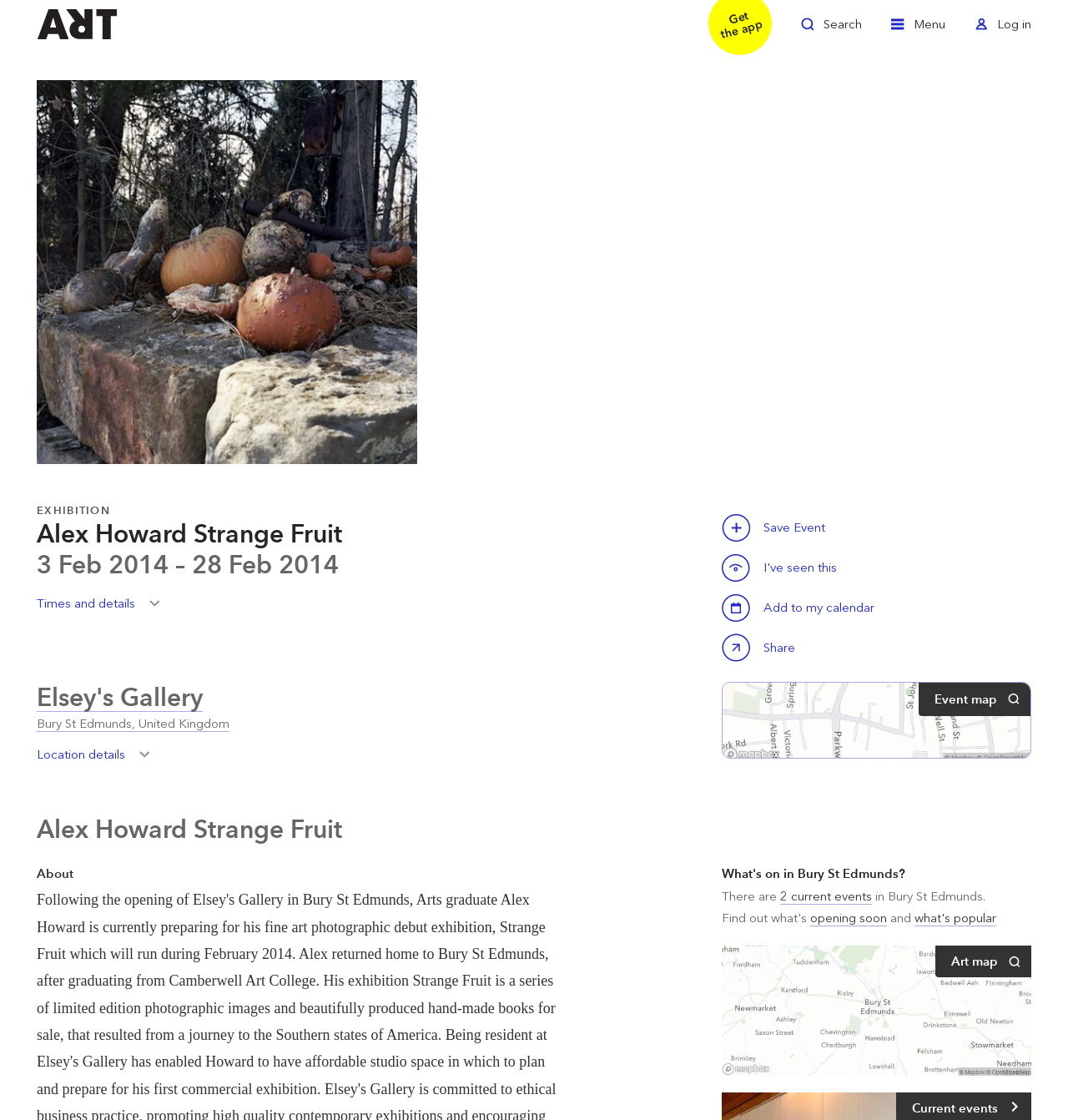What is the purpose of the 'Save this event' button?
Provide a detailed and well-explained answer to the question.

The purpose of the 'Save this event' button can be inferred from its text and its placement on the webpage, which suggests that it allows users to save the exhibition event for later reference or tracking.